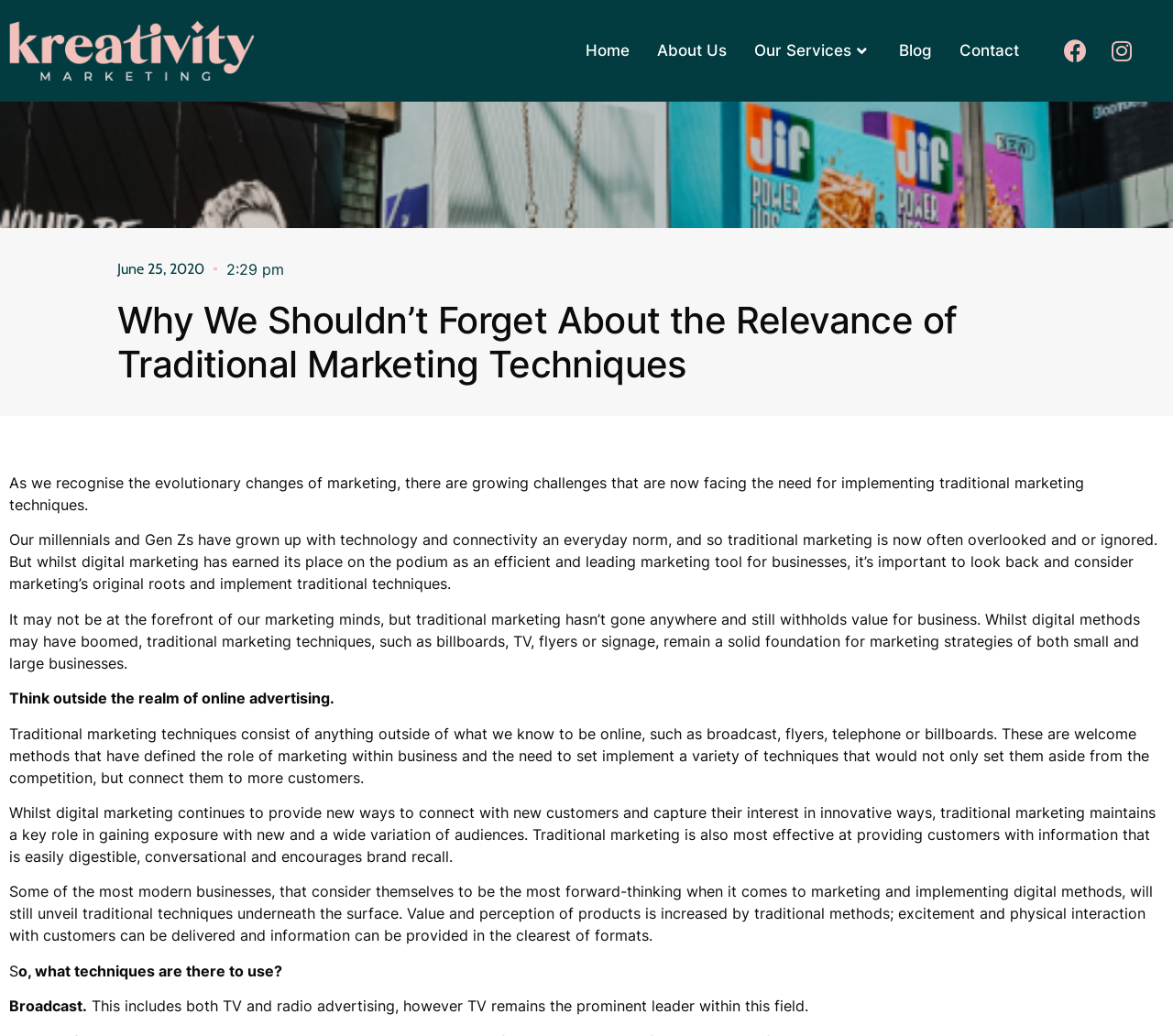Provide a single word or phrase to answer the given question: 
What is the topic of the article?

Traditional marketing techniques